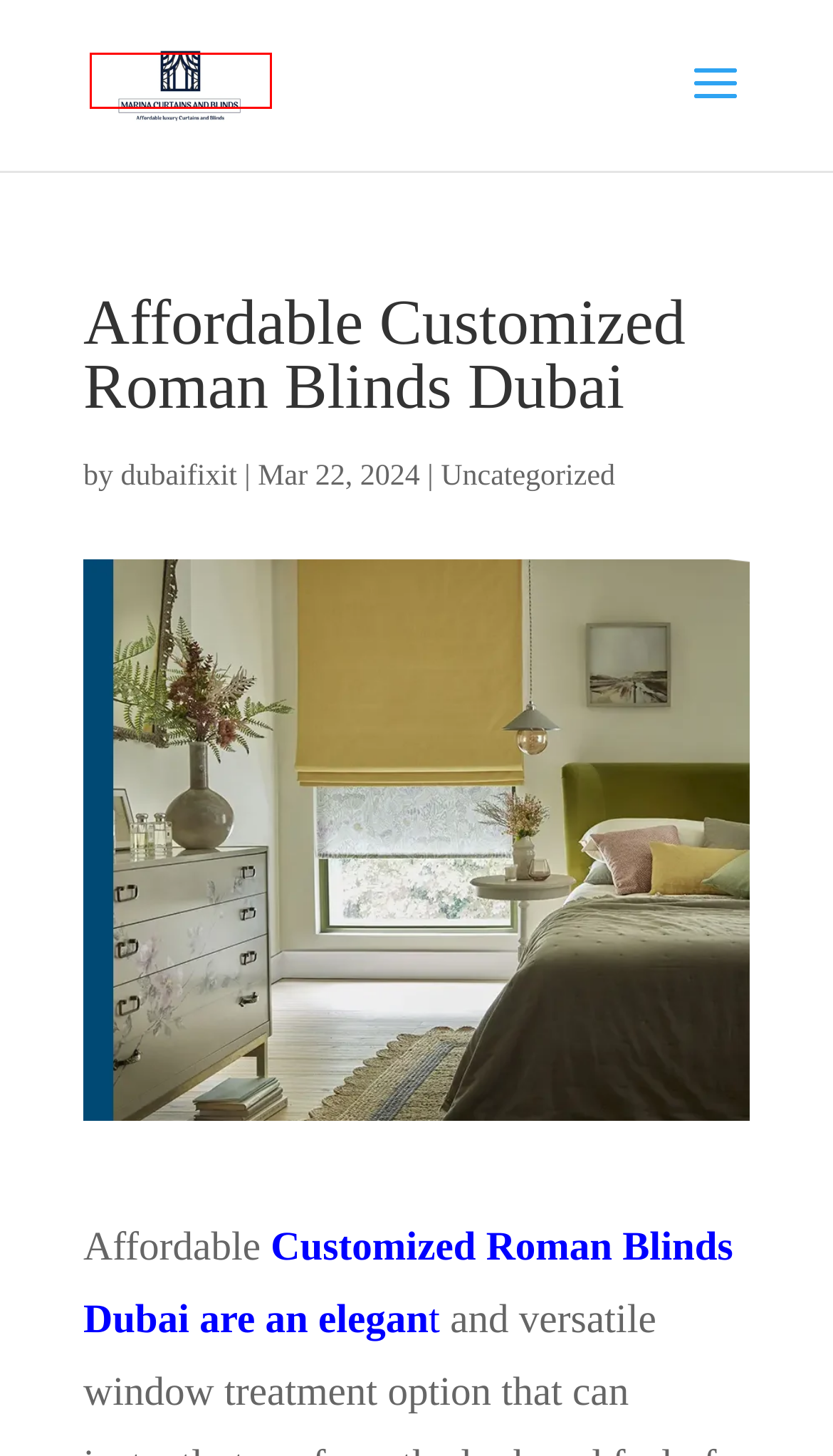Examine the screenshot of the webpage, which includes a red bounding box around an element. Choose the best matching webpage description for the page that will be displayed after clicking the element inside the red bounding box. Here are the candidates:
A. Home - Marina Curtains and Blinds
B. Premium Window Blinds Dubai 2024 - Marina Curtains and Blinds
C. Versatile Window Blinds Dubai - Marina Curtains and Blinds
D. Kitchen Window Curtains Up tp 30% Discount - Marina Curtains
E. dubaifixit - Marina Curtains and Blinds
F. Blackout Curtains Dubai with Noise Reduction 15% off
G. Uncategorized - Marina Curtains and Blinds
H. Blackout Curtains Dubai for All Window Sizes 18% off!

A